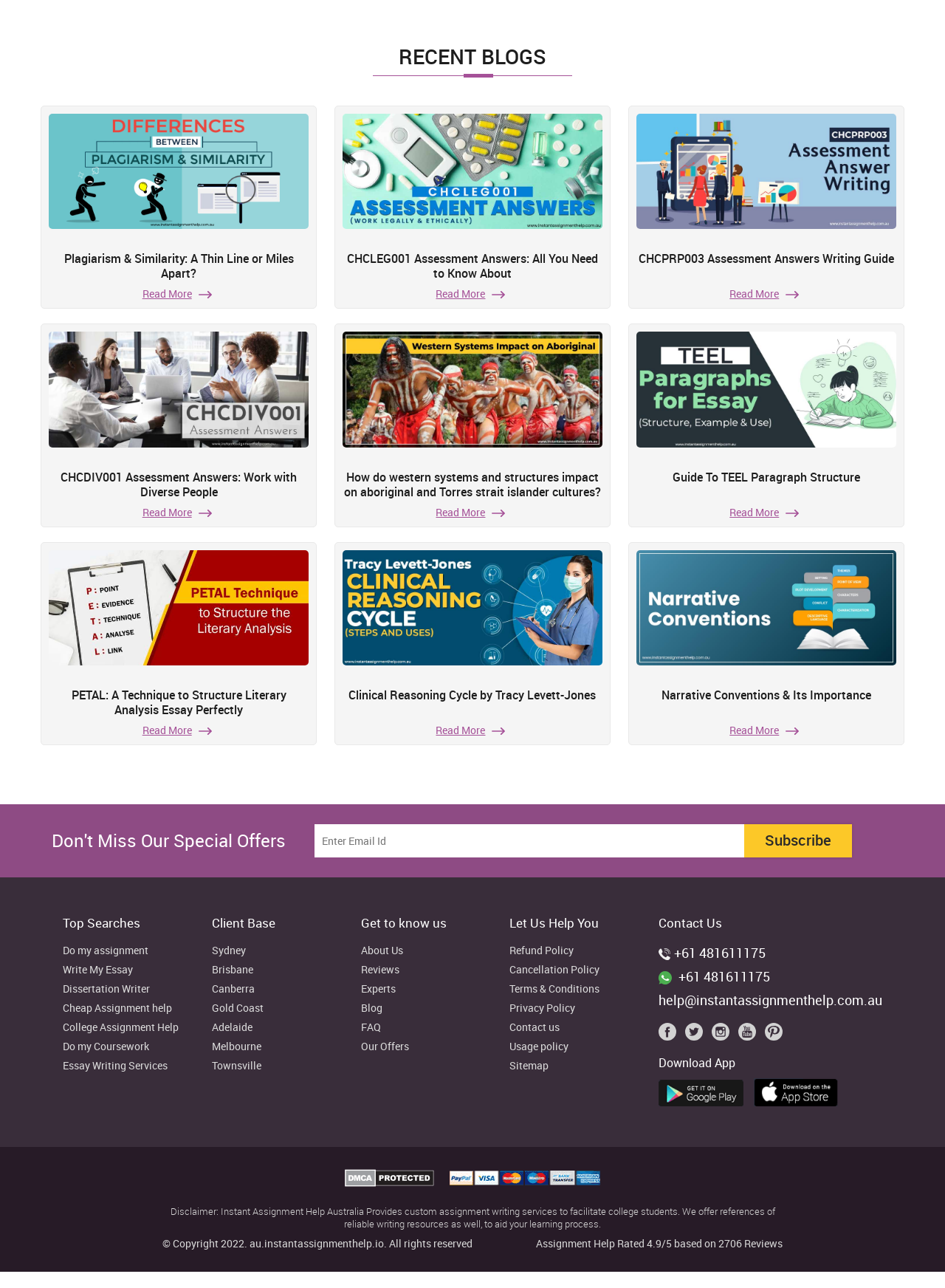Please answer the following question using a single word or phrase: 
What is the main topic of the webpage?

Blogs